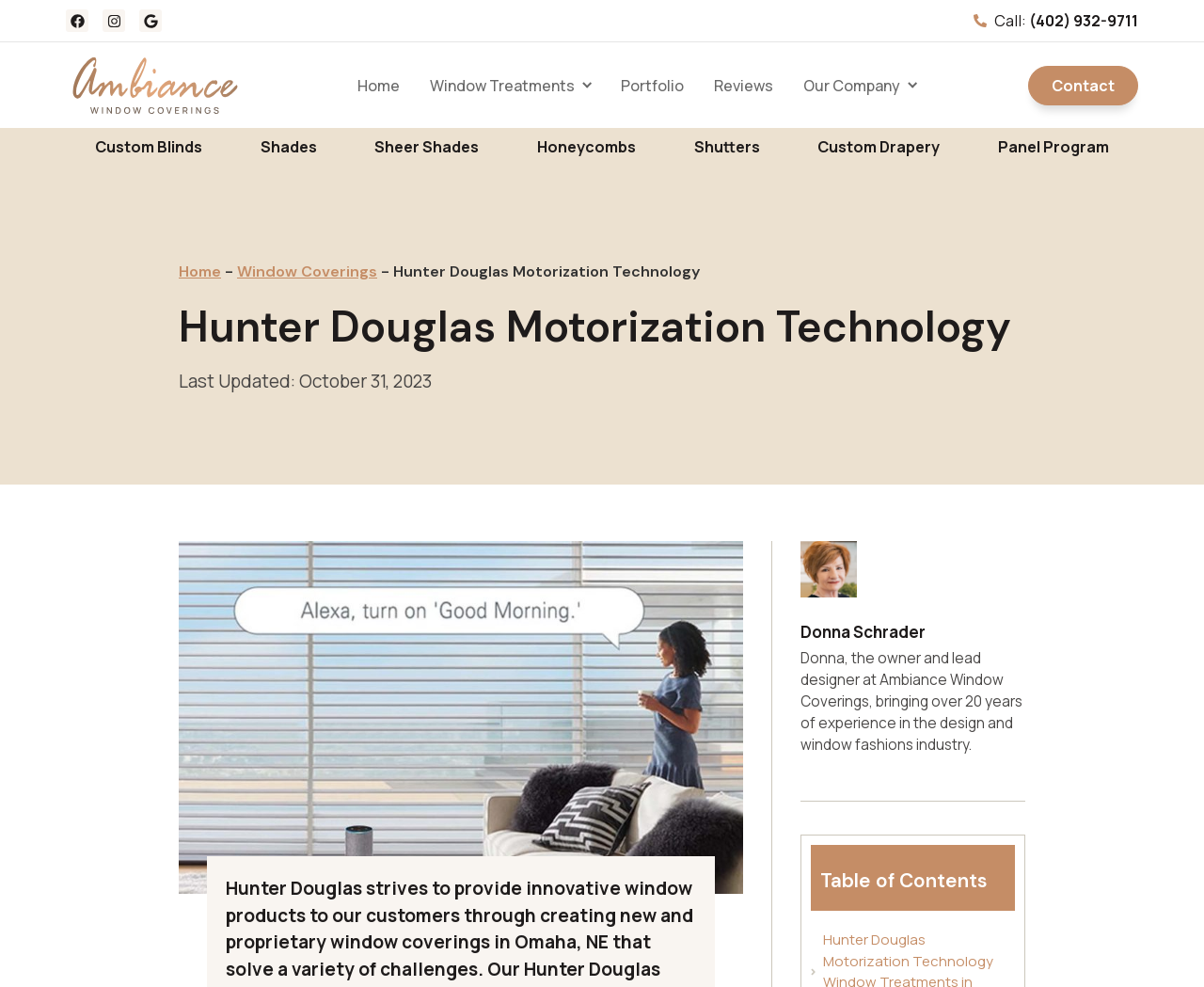Identify the bounding box coordinates for the element you need to click to achieve the following task: "View Custom Blinds". The coordinates must be four float values ranging from 0 to 1, formatted as [left, top, right, bottom].

[0.055, 0.13, 0.192, 0.168]